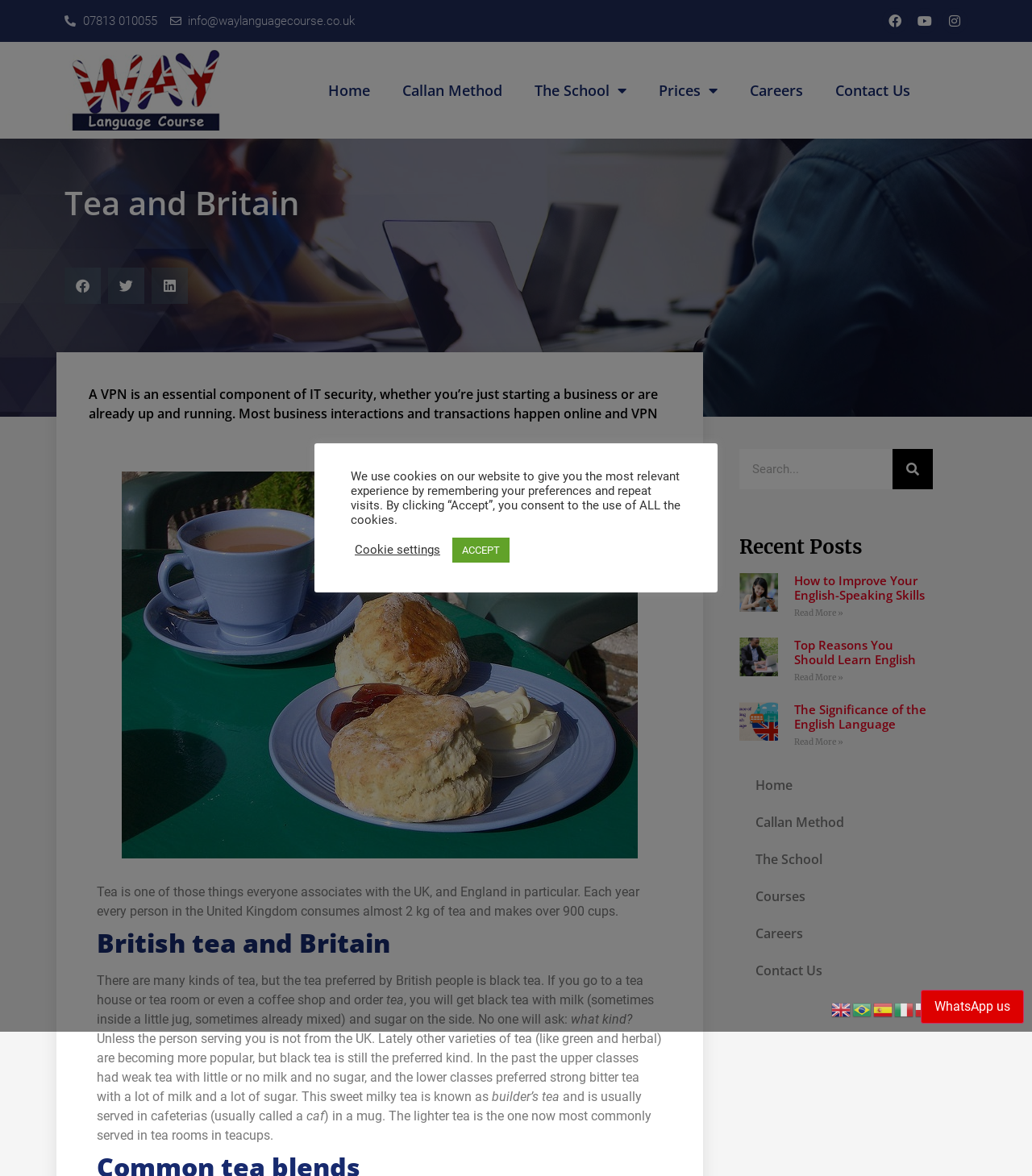Please provide a one-word or phrase answer to the question: 
What is the name of the section that lists recent articles?

Recent Posts